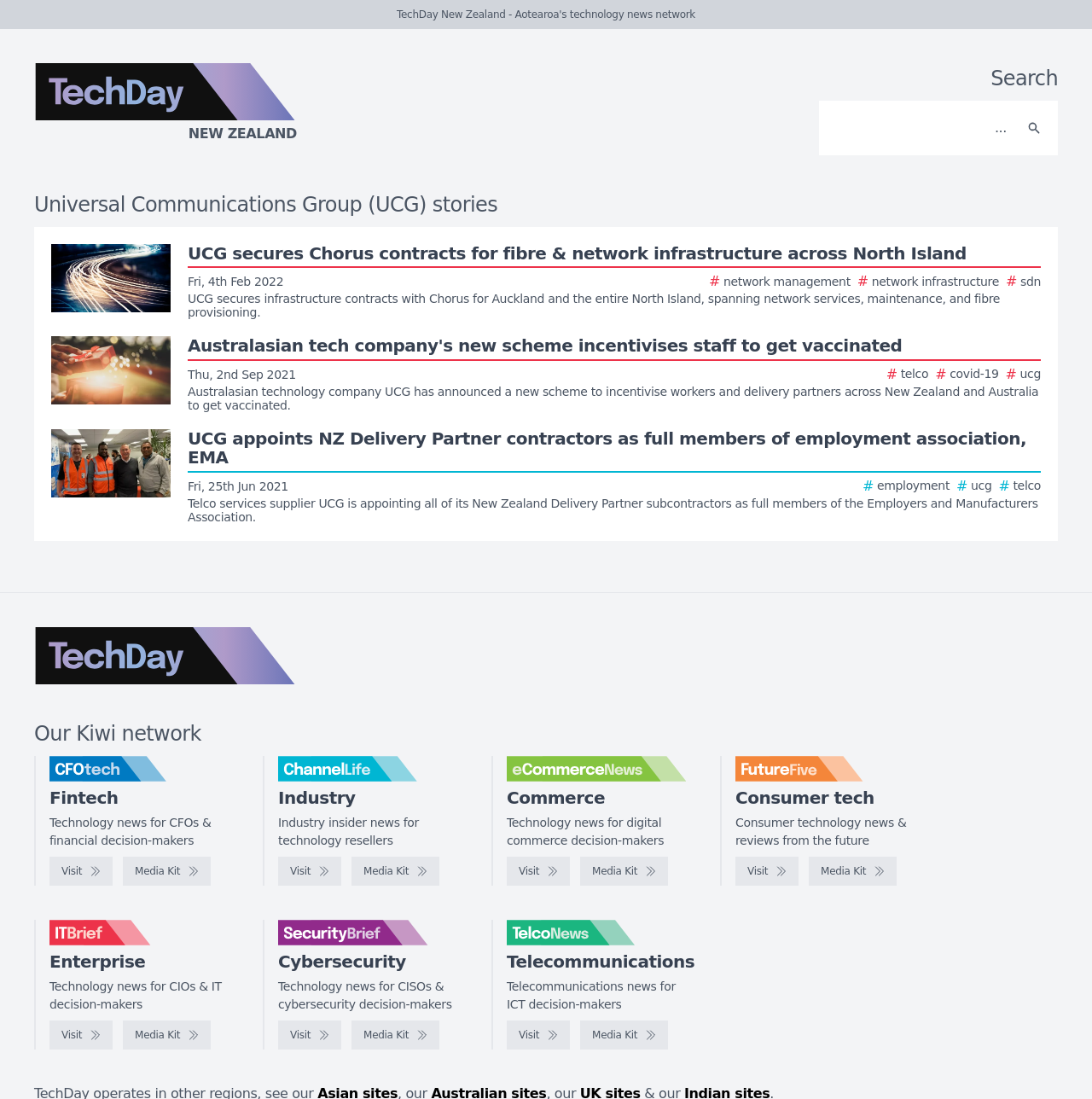Provide a short answer using a single word or phrase for the following question: 
How many logos are there in the bottom section?

6